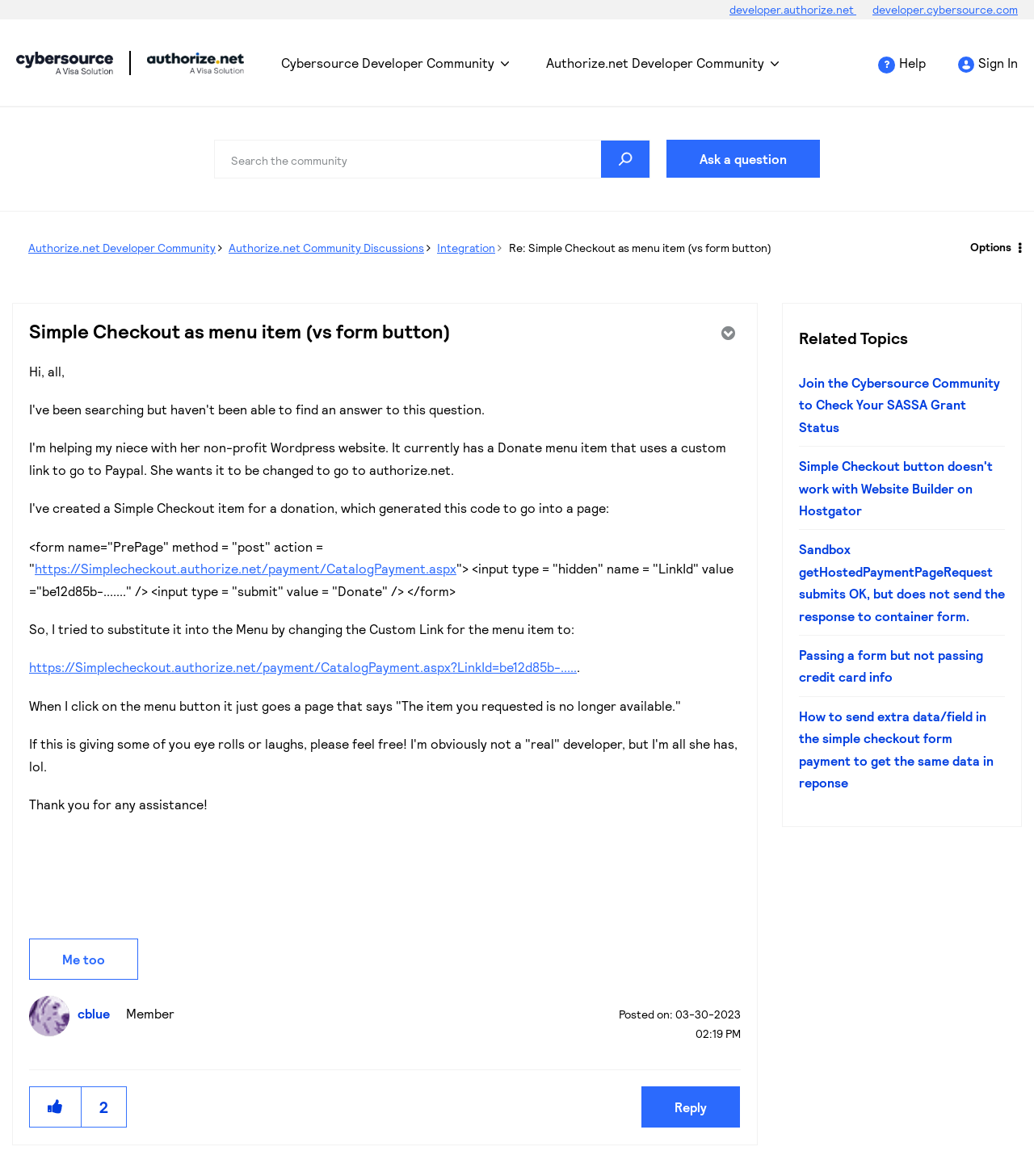What is the name of the community?
Using the image as a reference, answer the question in detail.

I determined the answer by looking at the heading element with the text 'Cybersource Developer Community' which is located at the top of the webpage.